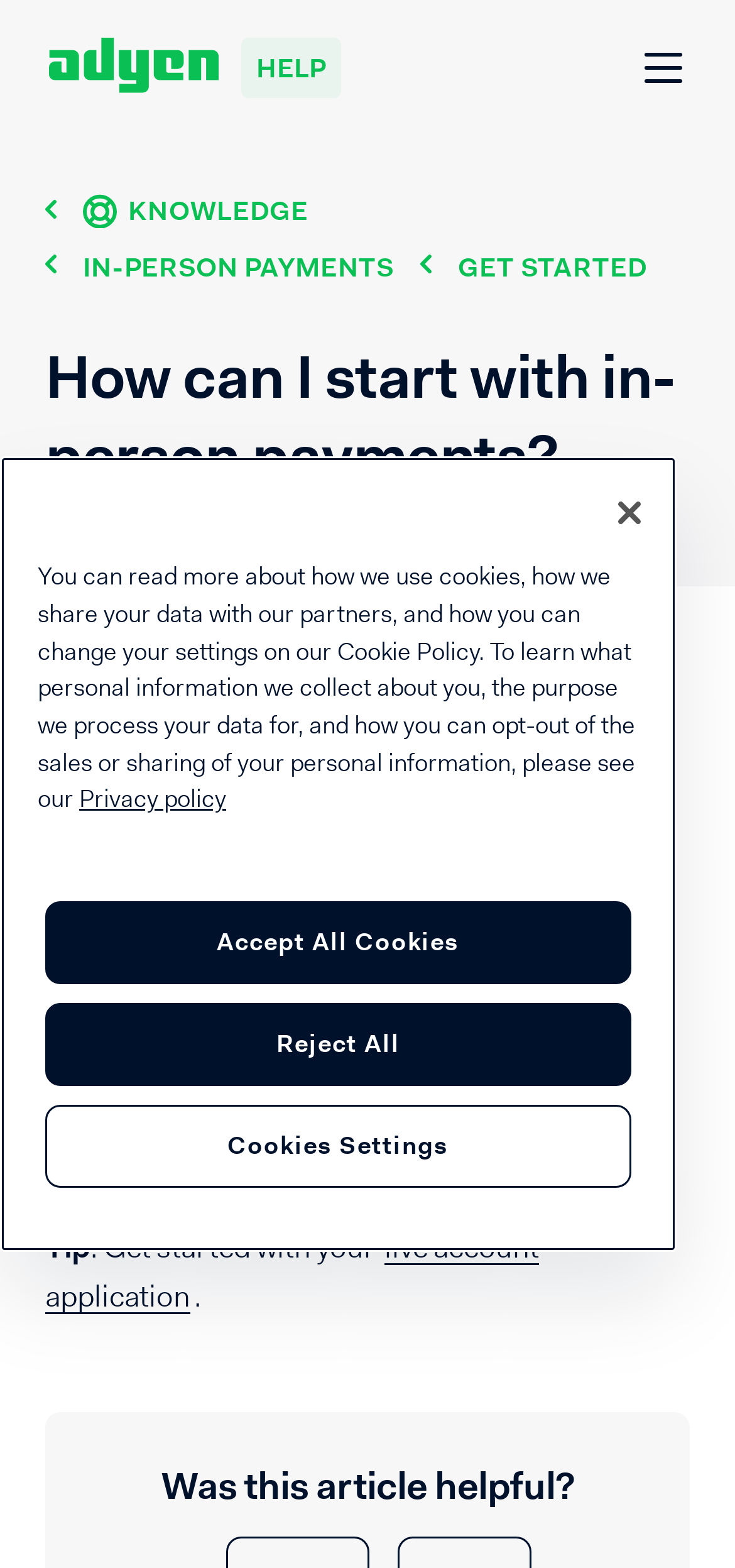How many navigation menu items are there?
Based on the screenshot, answer the question with a single word or phrase.

3